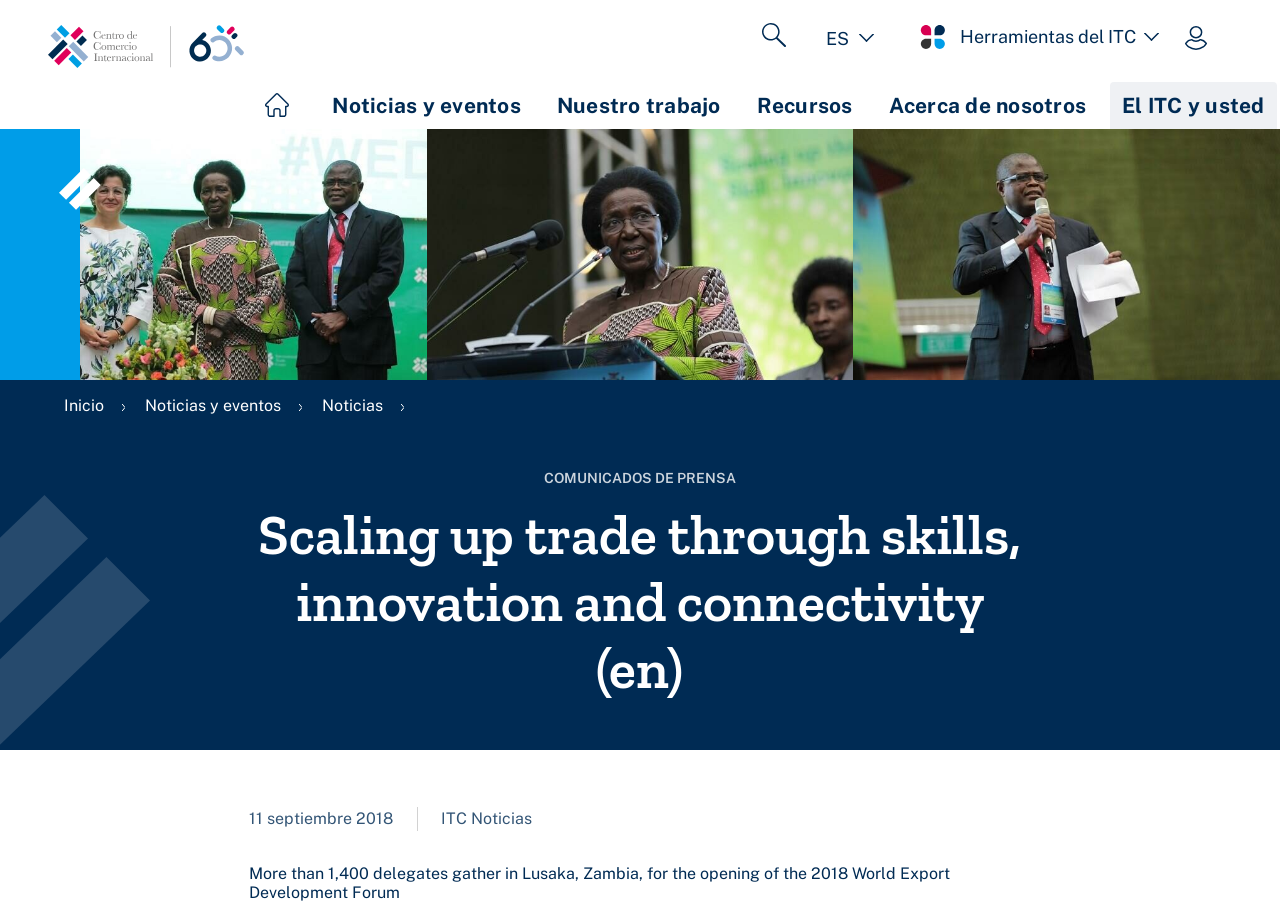What is the date of the event?
Based on the image, answer the question with a single word or brief phrase.

11 September 2018